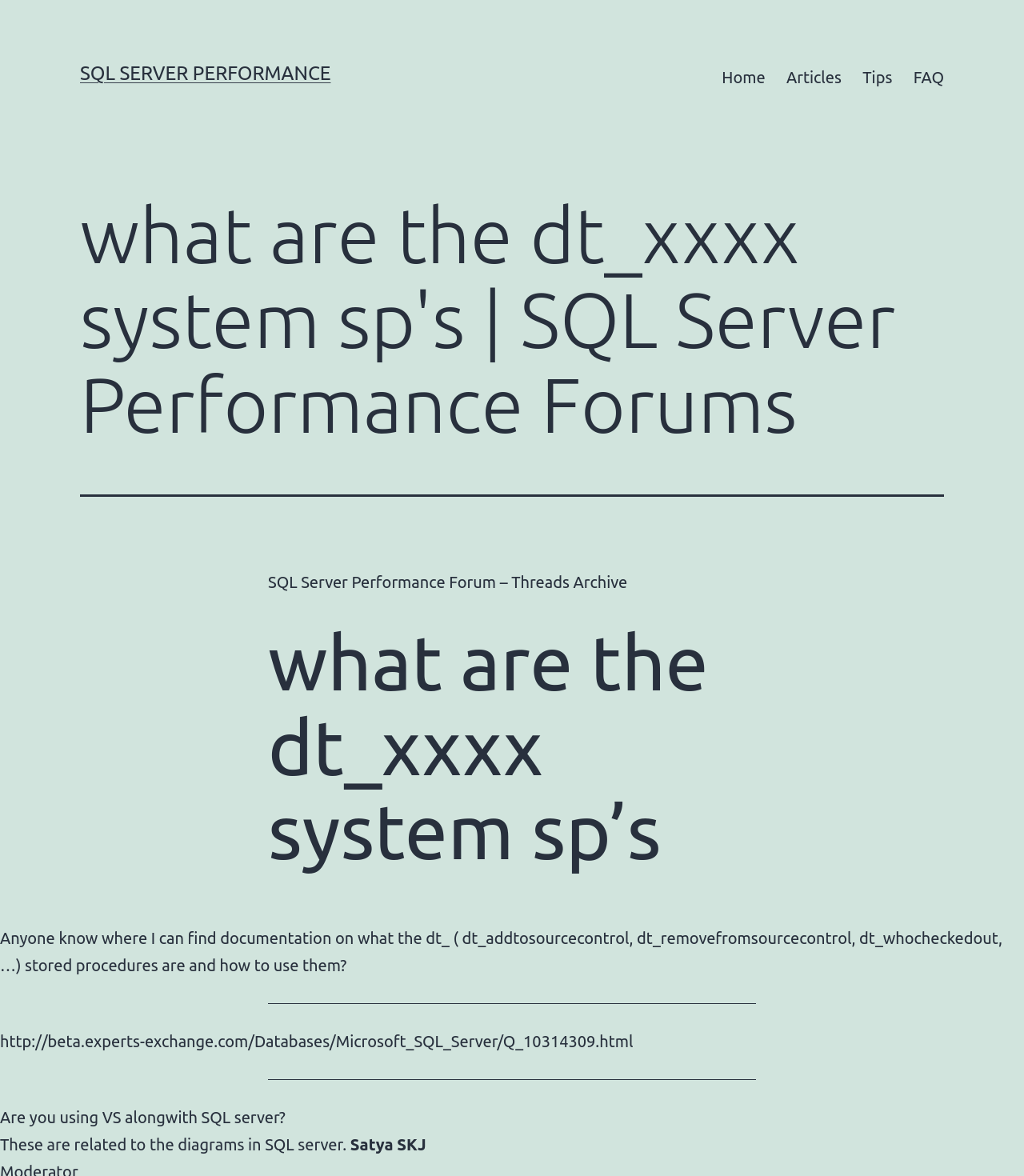Find the bounding box coordinates for the HTML element specified by: "SQL Server Performance".

[0.078, 0.053, 0.323, 0.071]